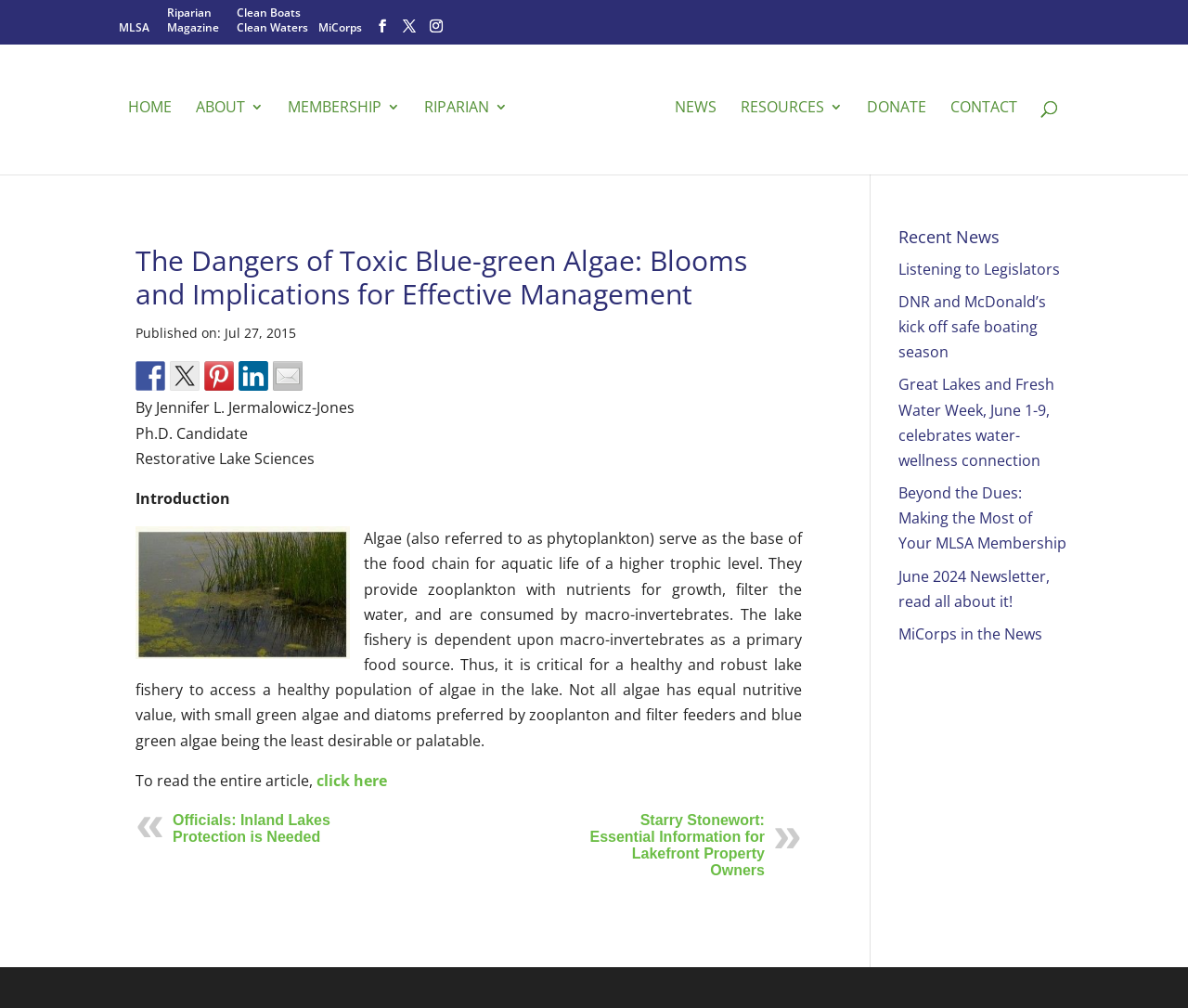Give a concise answer using one word or a phrase to the following question:
What is the purpose of algae in a lake?

Provide nutrients for growth